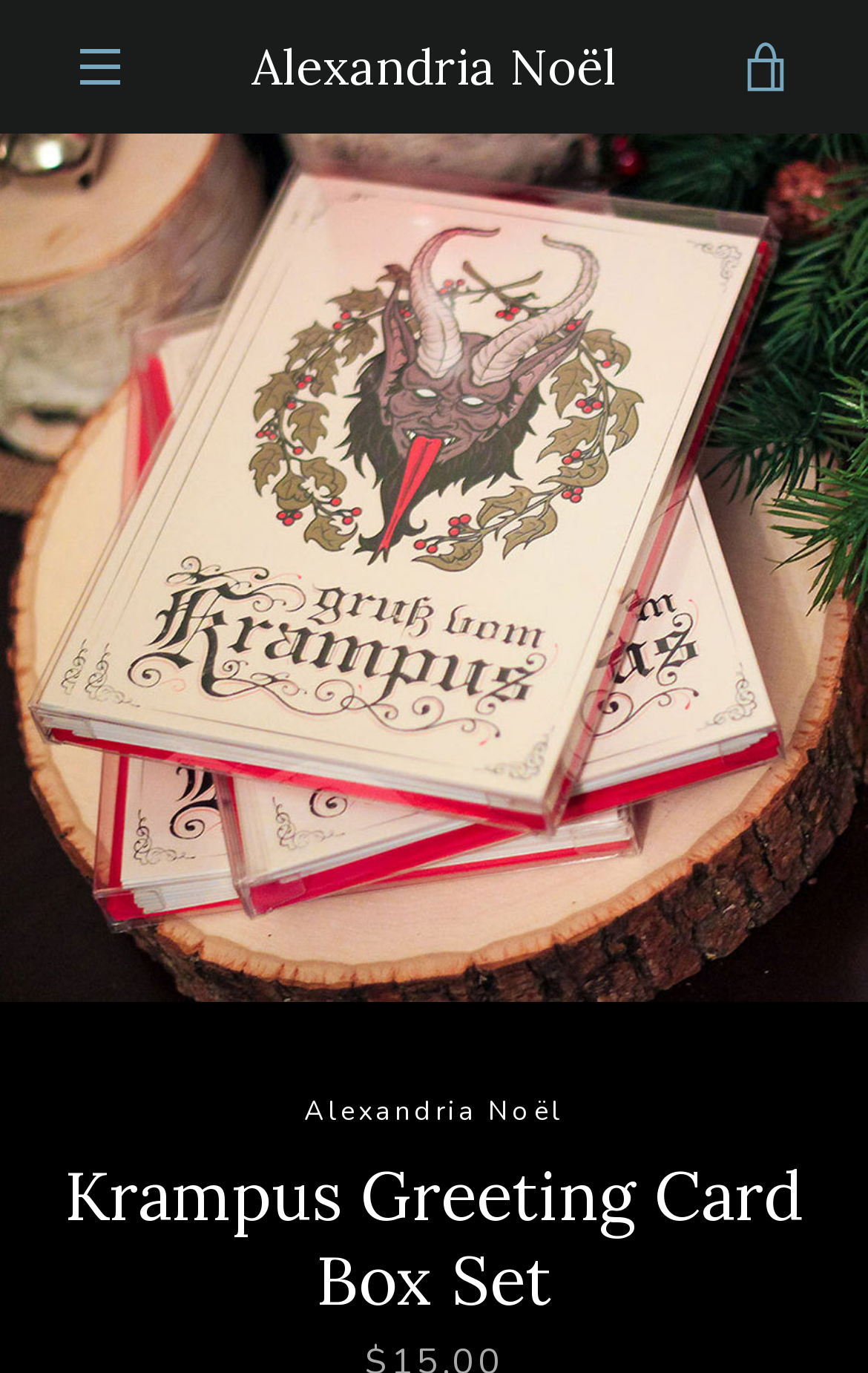Give a one-word or one-phrase response to the question:
How many social media links are there?

2